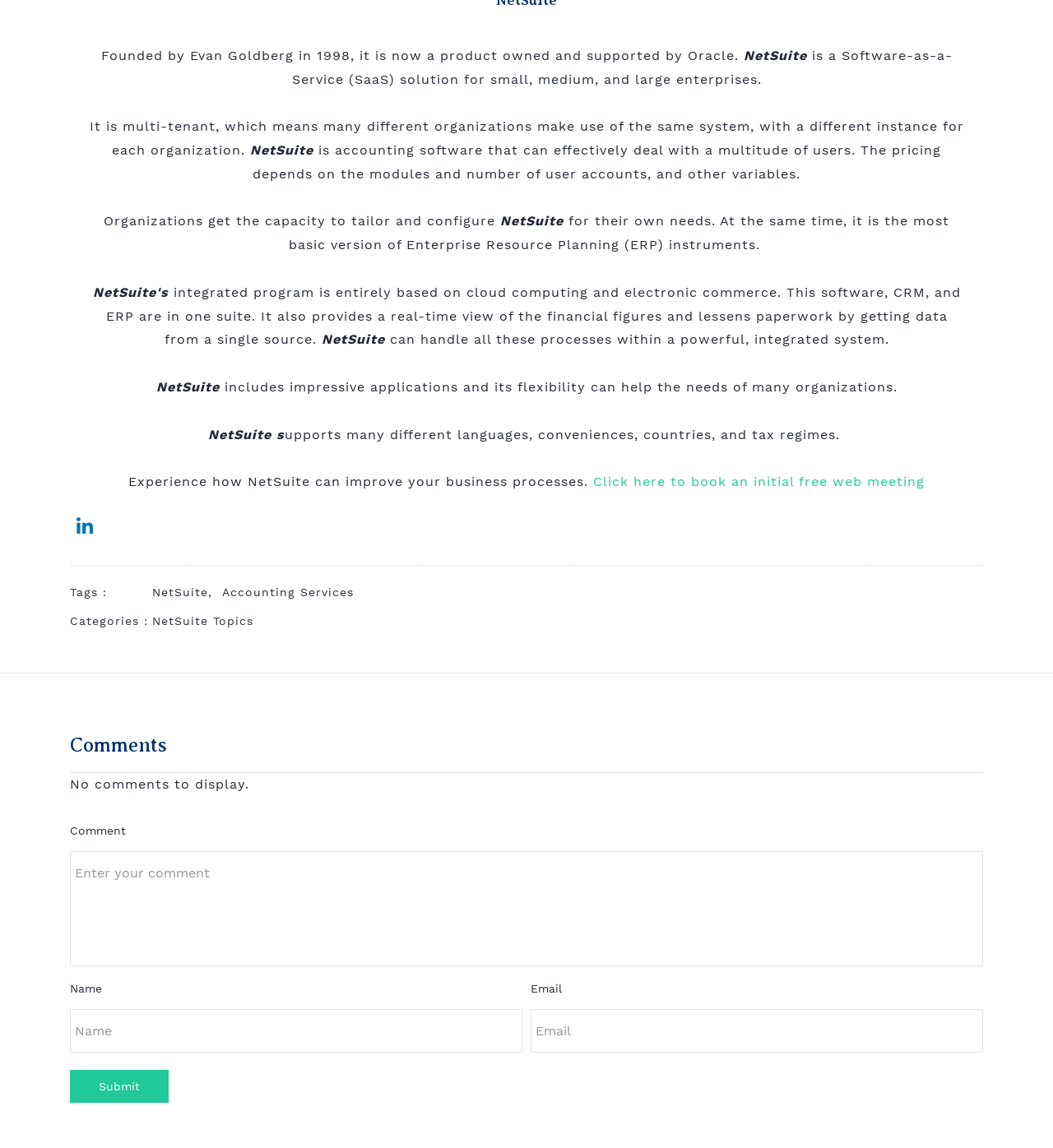What is the pricing of NetSuite based on?
Refer to the image and give a detailed response to the question.

According to the webpage, the pricing of NetSuite depends on the modules and number of user accounts, and other variables.